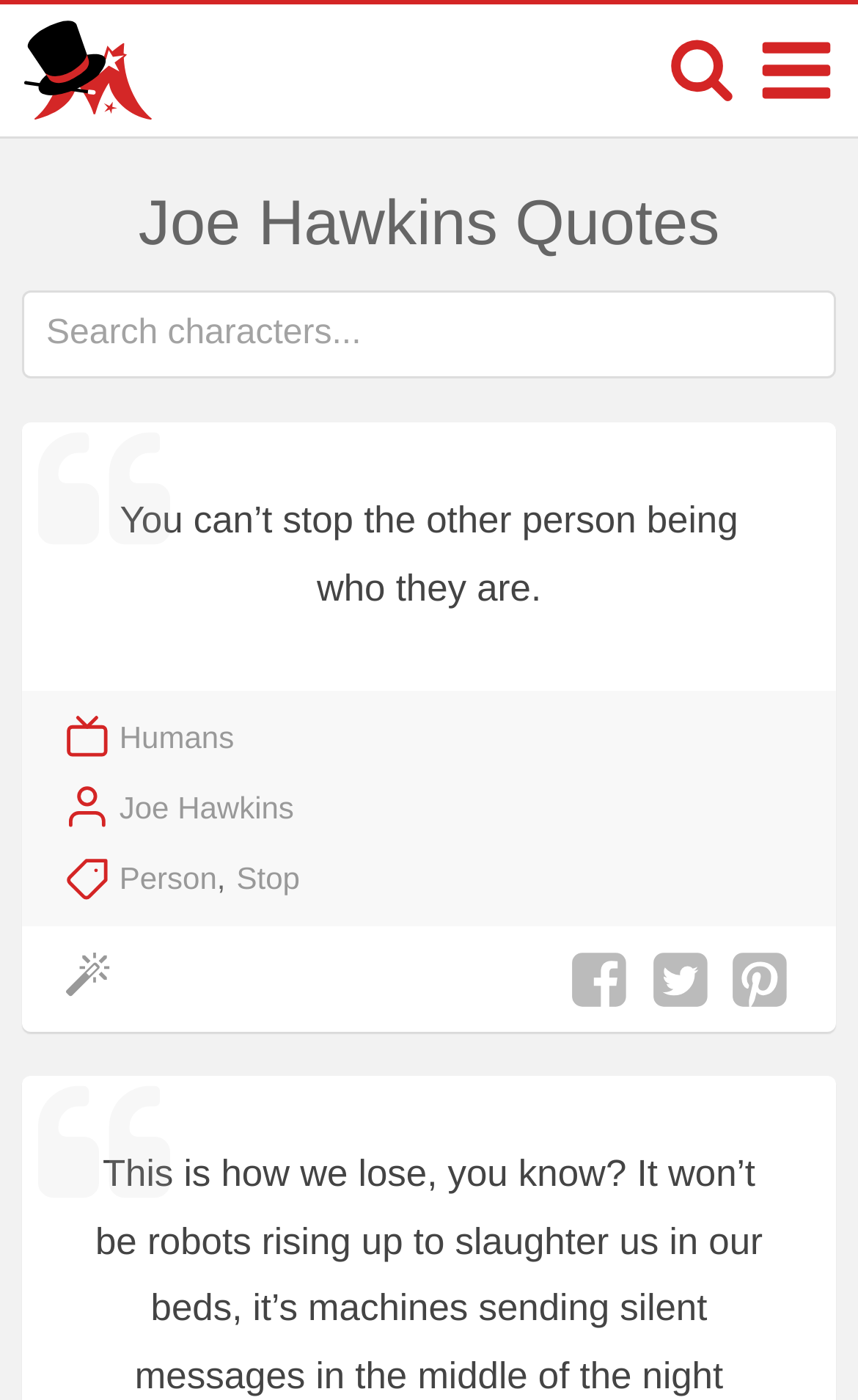Could you locate the bounding box coordinates for the section that should be clicked to accomplish this task: "Share on Facebook".

[0.662, 0.677, 0.735, 0.722]